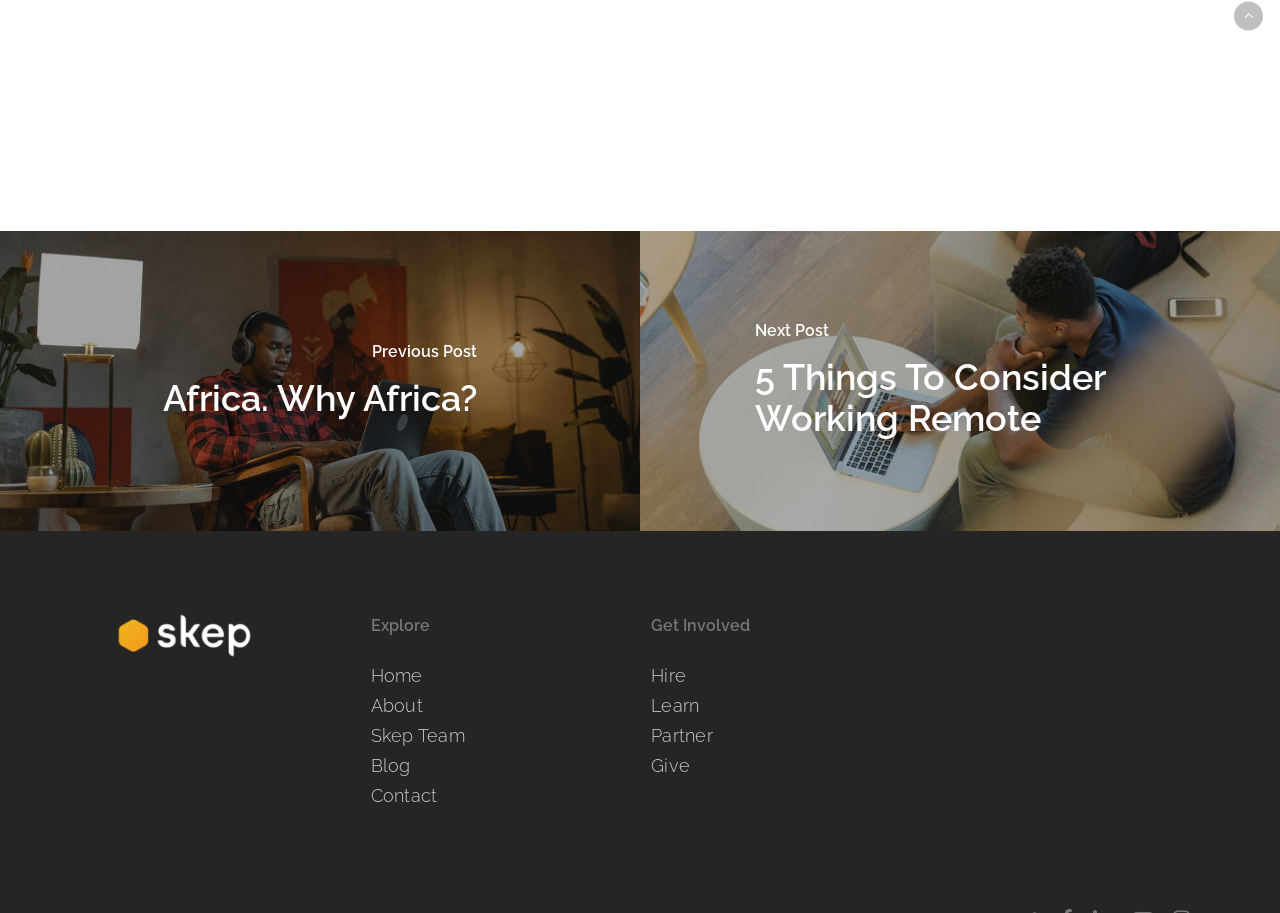Identify the bounding box coordinates of the area that should be clicked in order to complete the given instruction: "Go to previous post". The bounding box coordinates should be four float numbers between 0 and 1, i.e., [left, top, right, bottom].

[0.127, 0.363, 0.373, 0.465]